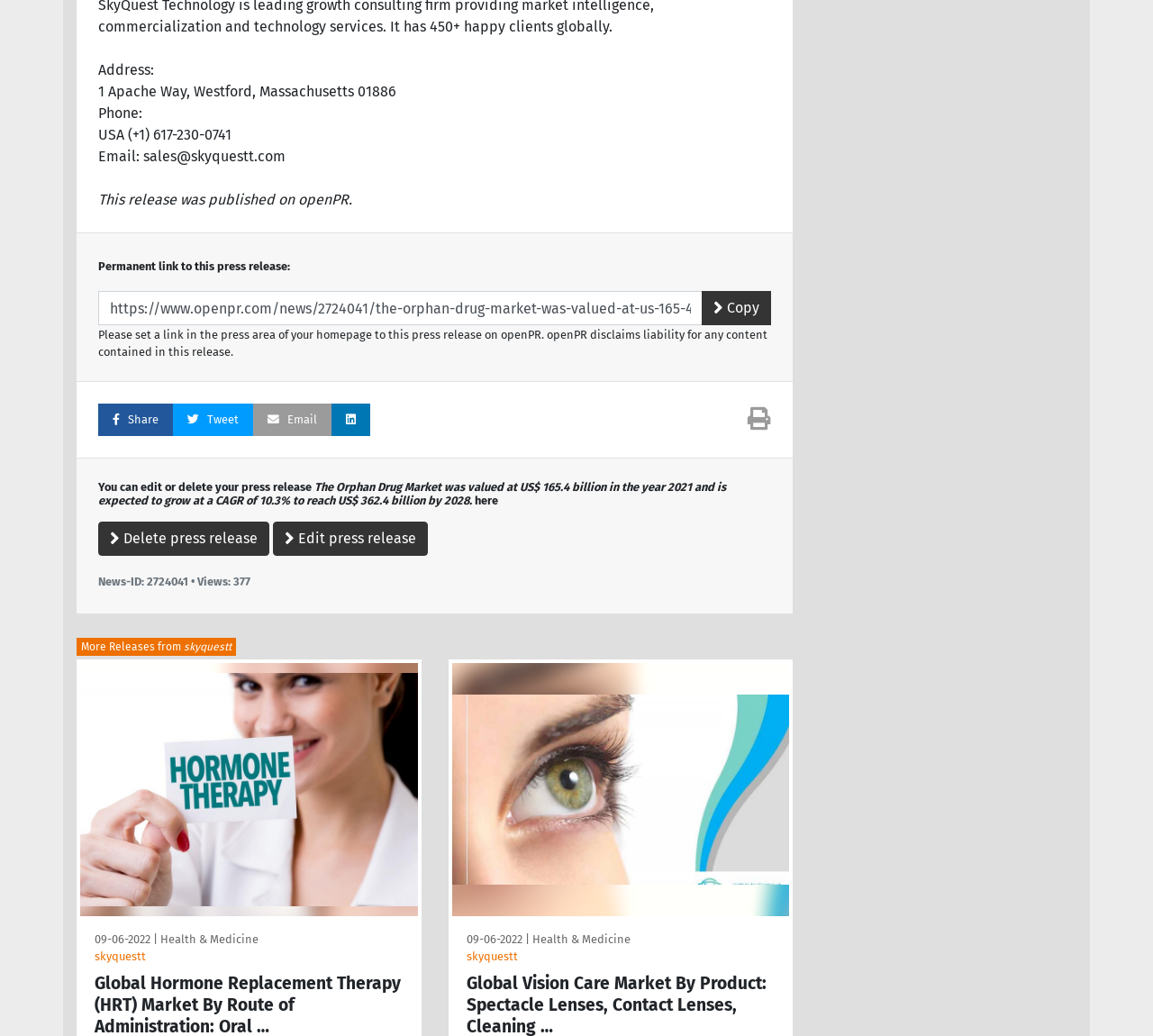Identify the bounding box coordinates for the region to click in order to carry out this instruction: "View more releases from skyquestt". Provide the coordinates using four float numbers between 0 and 1, formatted as [left, top, right, bottom].

[0.07, 0.64, 0.362, 0.885]